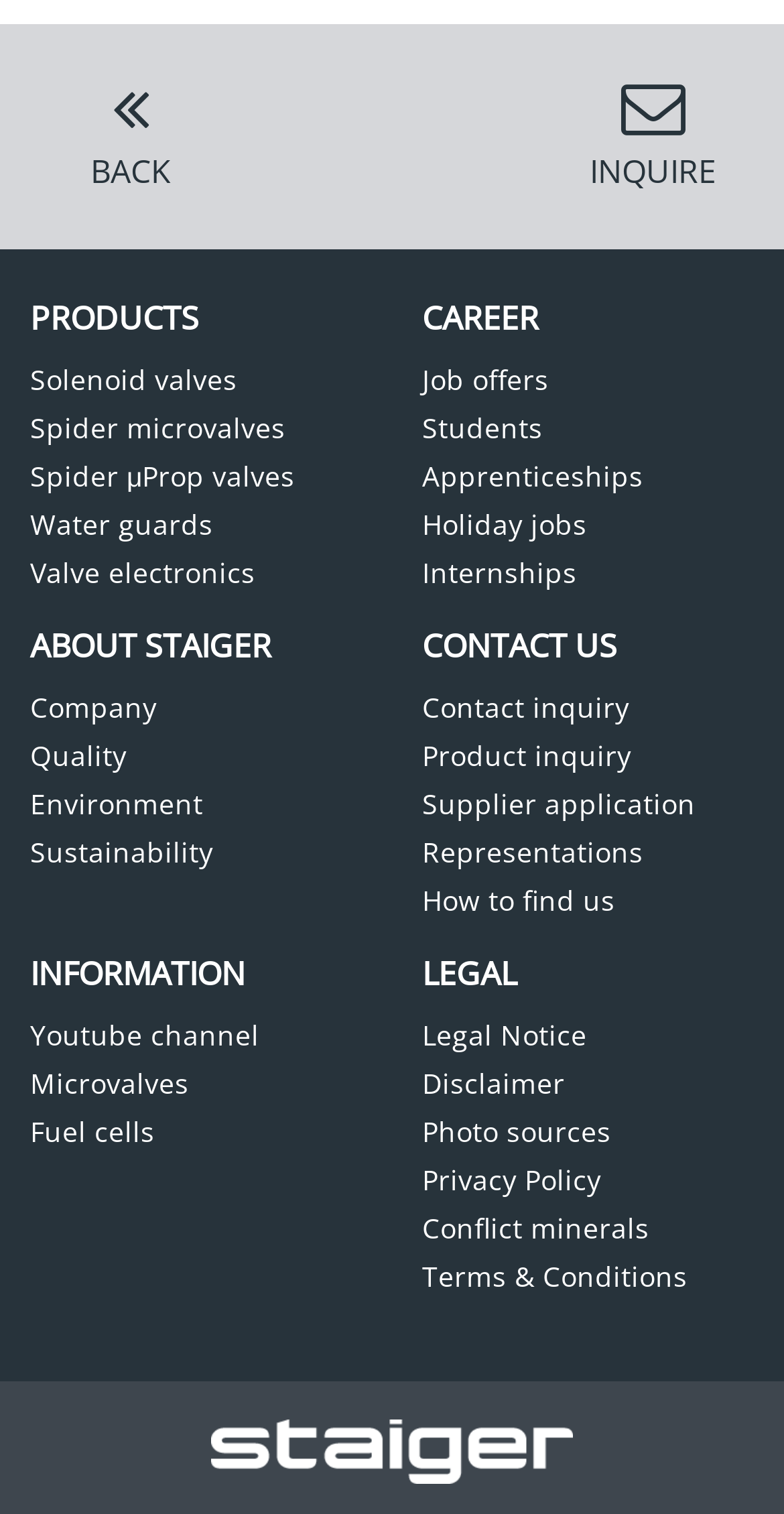Locate the bounding box coordinates of the item that should be clicked to fulfill the instruction: "Watch videos on Youtube channel".

[0.038, 0.671, 0.331, 0.696]